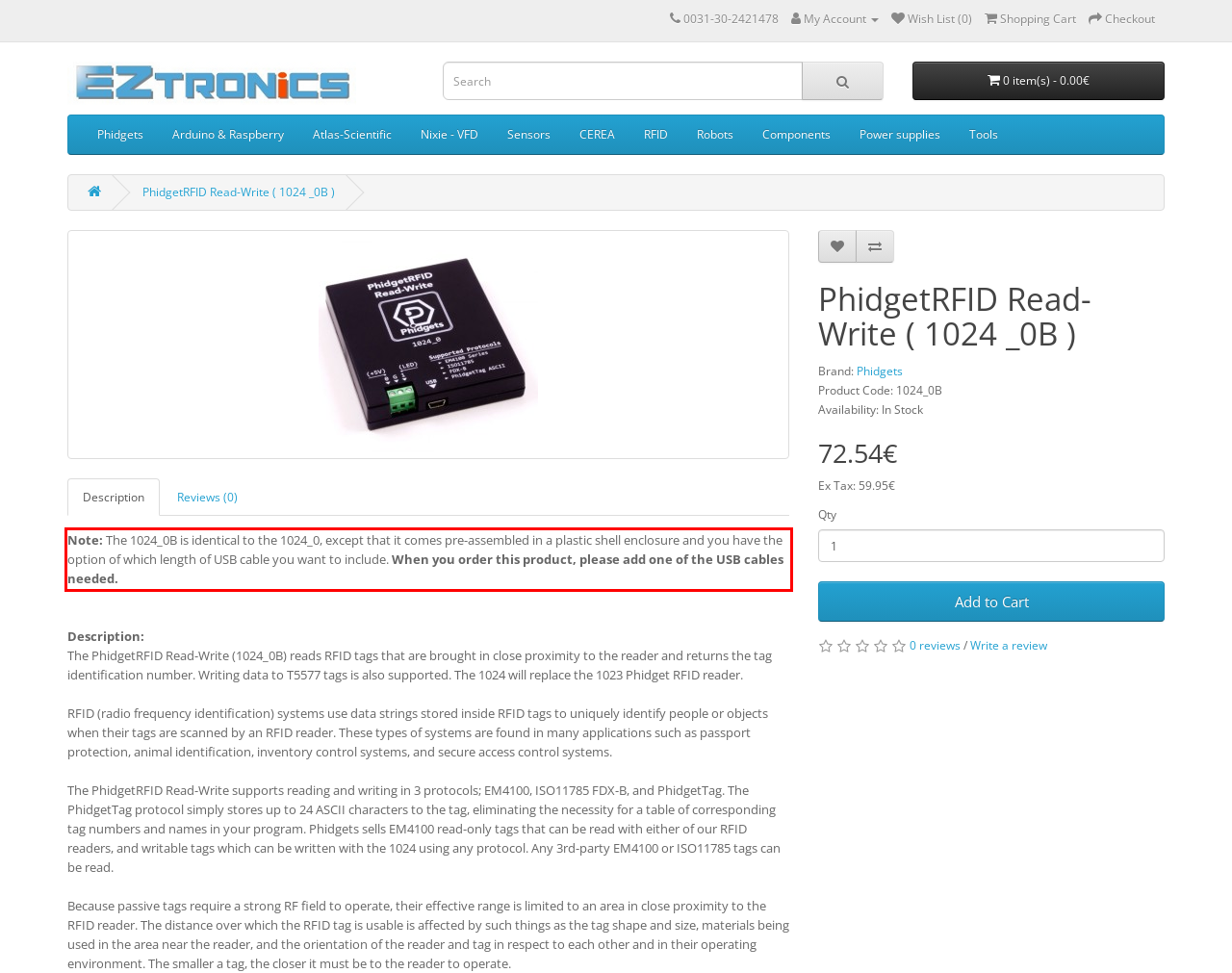Within the screenshot of a webpage, identify the red bounding box and perform OCR to capture the text content it contains.

Note: The 1024_0B is identical to the 1024_0, except that it comes pre-assembled in a plastic shell enclosure and you have the option of which length of USB cable you want to include. When you order this product, please add one of the USB cables needed.